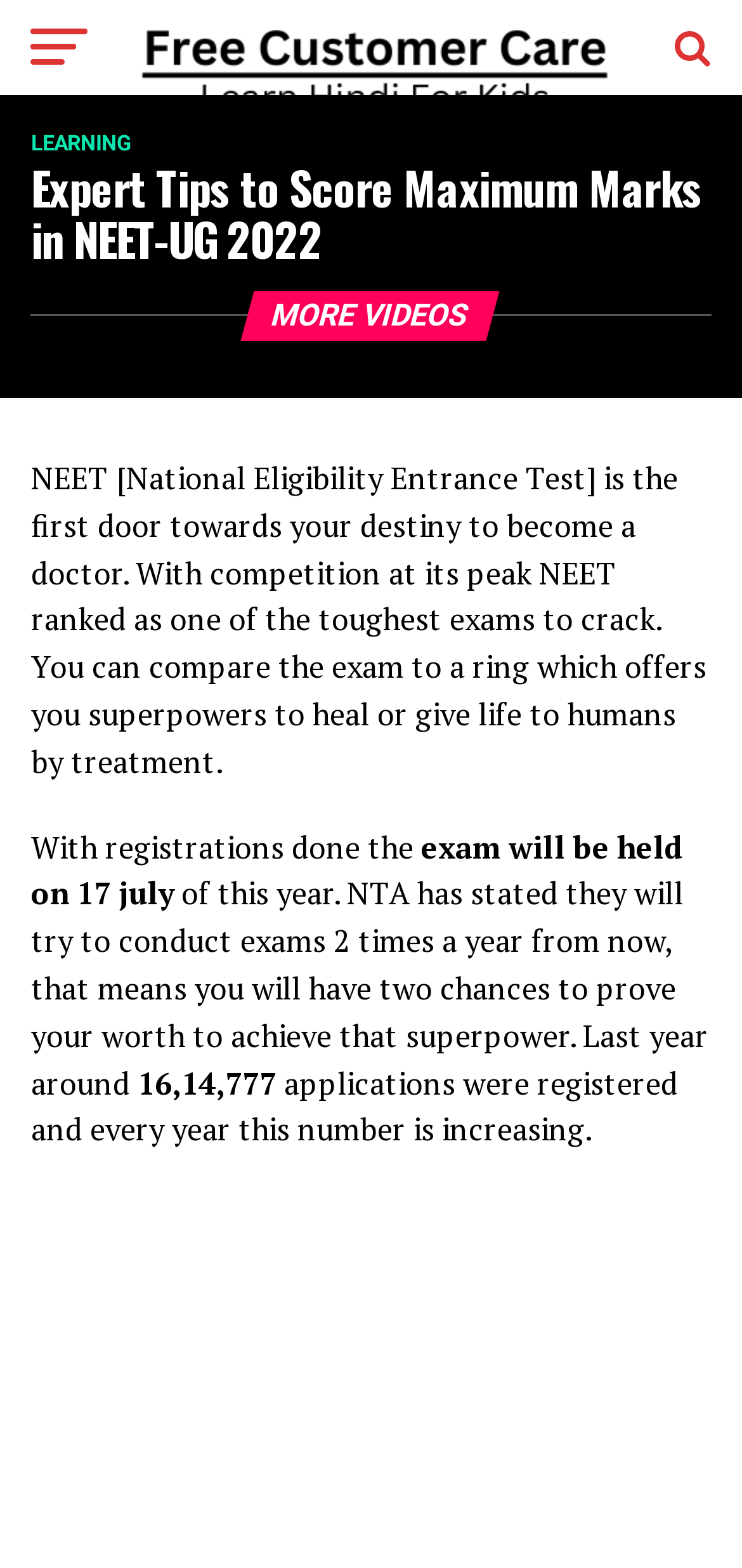Provide a brief response using a word or short phrase to this question:
How many times will NEET exams be conducted from now?

2 times a year